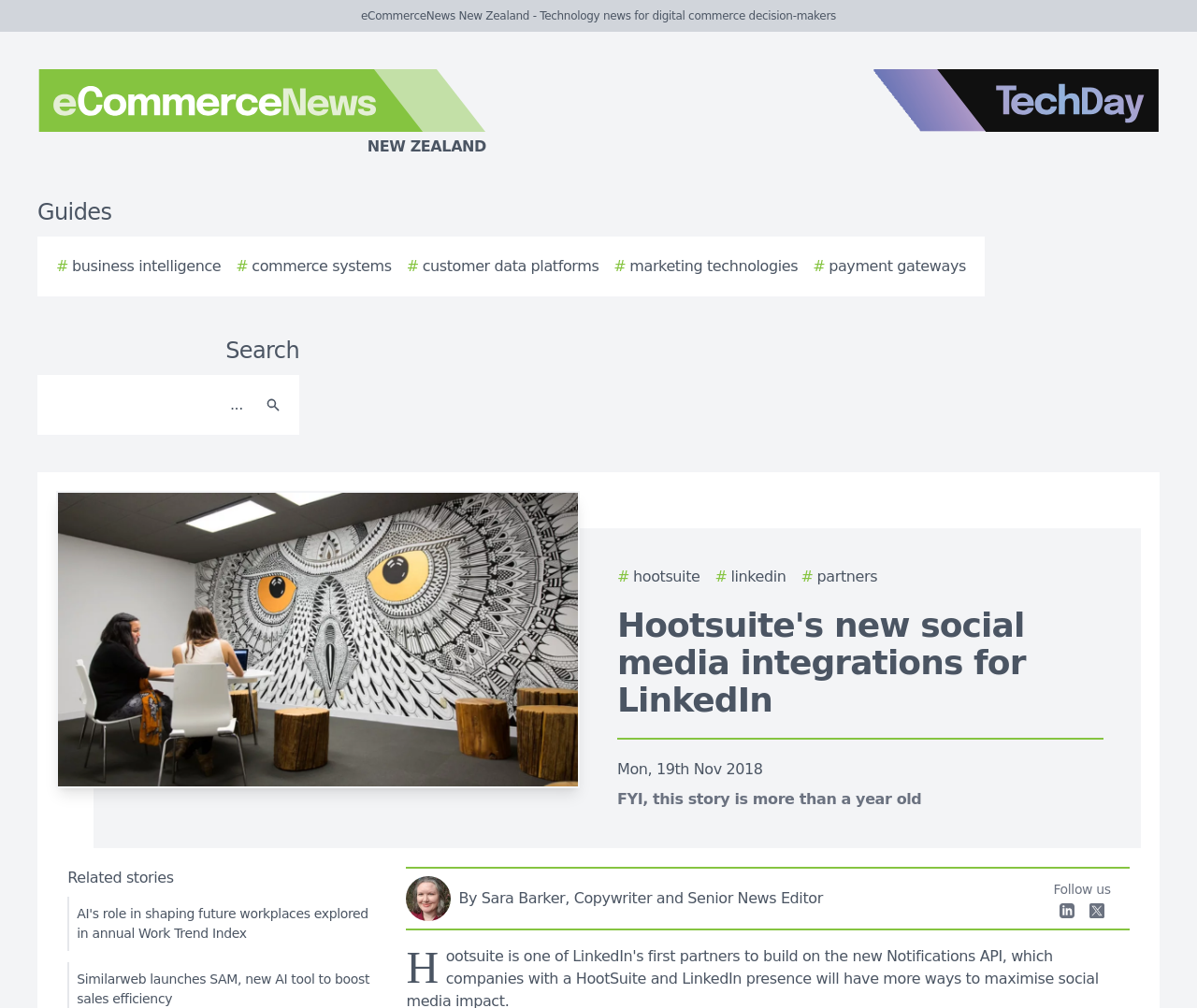Please indicate the bounding box coordinates for the clickable area to complete the following task: "Search for something". The coordinates should be specified as four float numbers between 0 and 1, i.e., [left, top, right, bottom].

[0.038, 0.379, 0.212, 0.424]